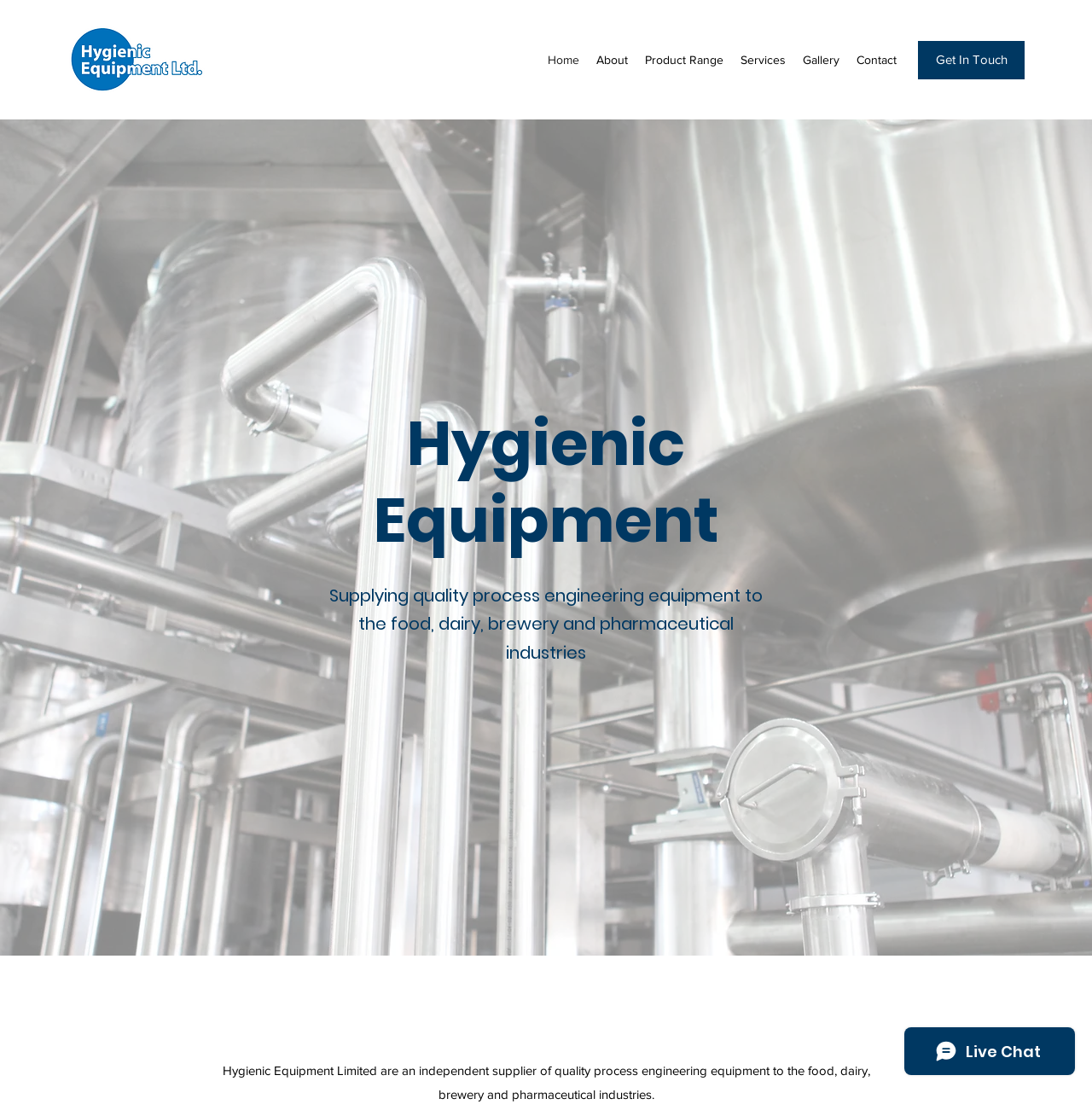Create an elaborate caption for the webpage.

The webpage is about Hygienic Equipment Ltd, a company that specializes in supplying hygienic valves, pumps, manways, heat exchangers, and other equipment to contractors and end users. 

At the top left corner, there is a logo of Hygienic Equipment Ltd, which is an image linked to the company's homepage. 

To the right of the logo, there is a navigation menu with six links: Home, About, Product Range, Services, Gallery, and Contact. 

Below the navigation menu, there is a prominent button labeled "Get In Touch" at the top right corner. 

The main content of the webpage is divided into two sections. The first section has a heading "Hygienic Equipment" and a paragraph of text that describes the company's business, stating that they supply quality process engineering equipment to the food, dairy, brewery, and pharmaceutical industries. 

The second section has a heading that repeats the company's name and provides a similar description of their business. This section is located at the bottom of the page. 

There is also a chat iframe from Wix Chat at the bottom right corner of the page, which allows visitors to interact with the company.